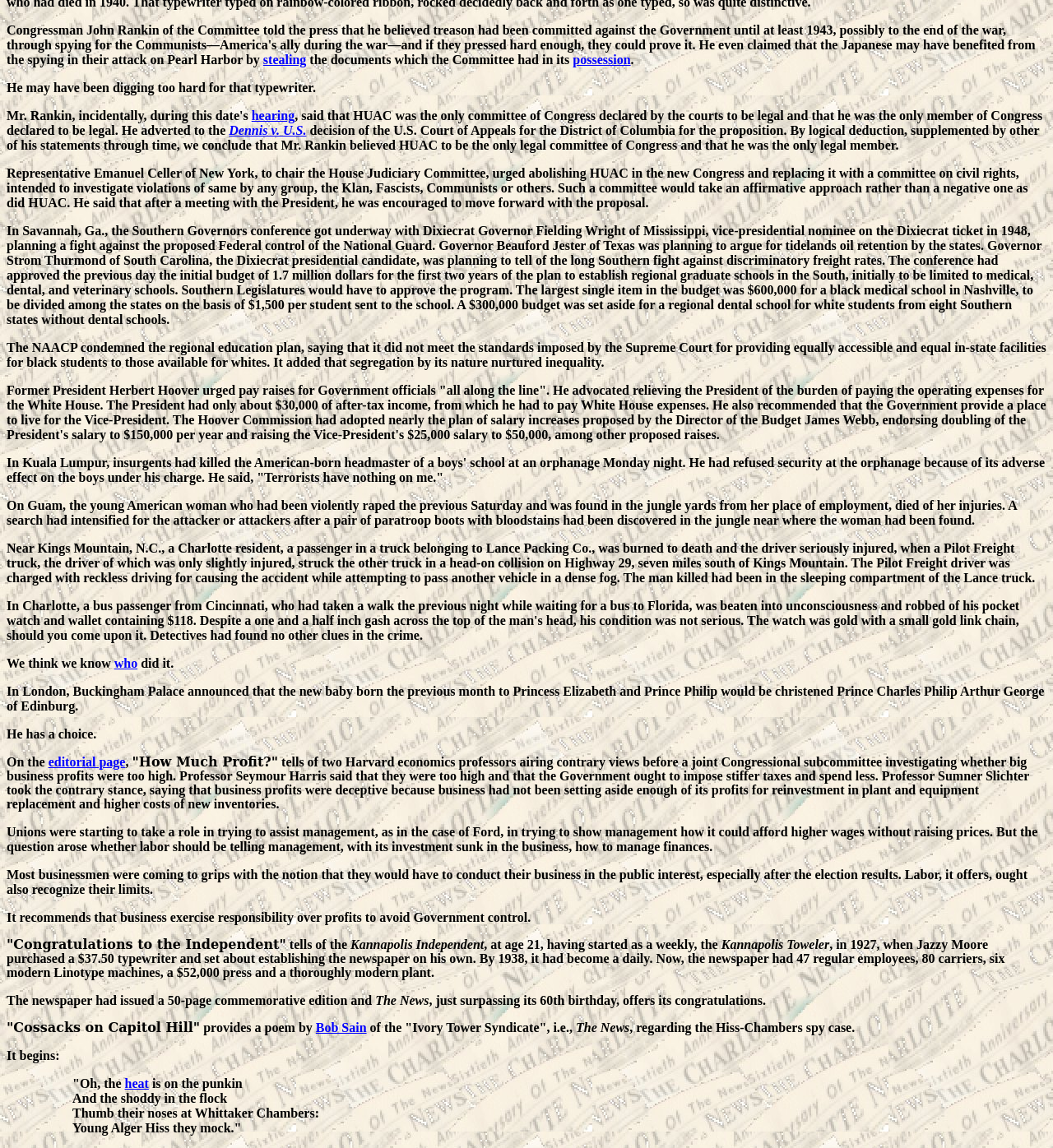Using the format (top-left x, top-left y, bottom-right x, bottom-right y), and given the element description, identify the bounding box coordinates within the screenshot: possession

[0.544, 0.046, 0.599, 0.058]